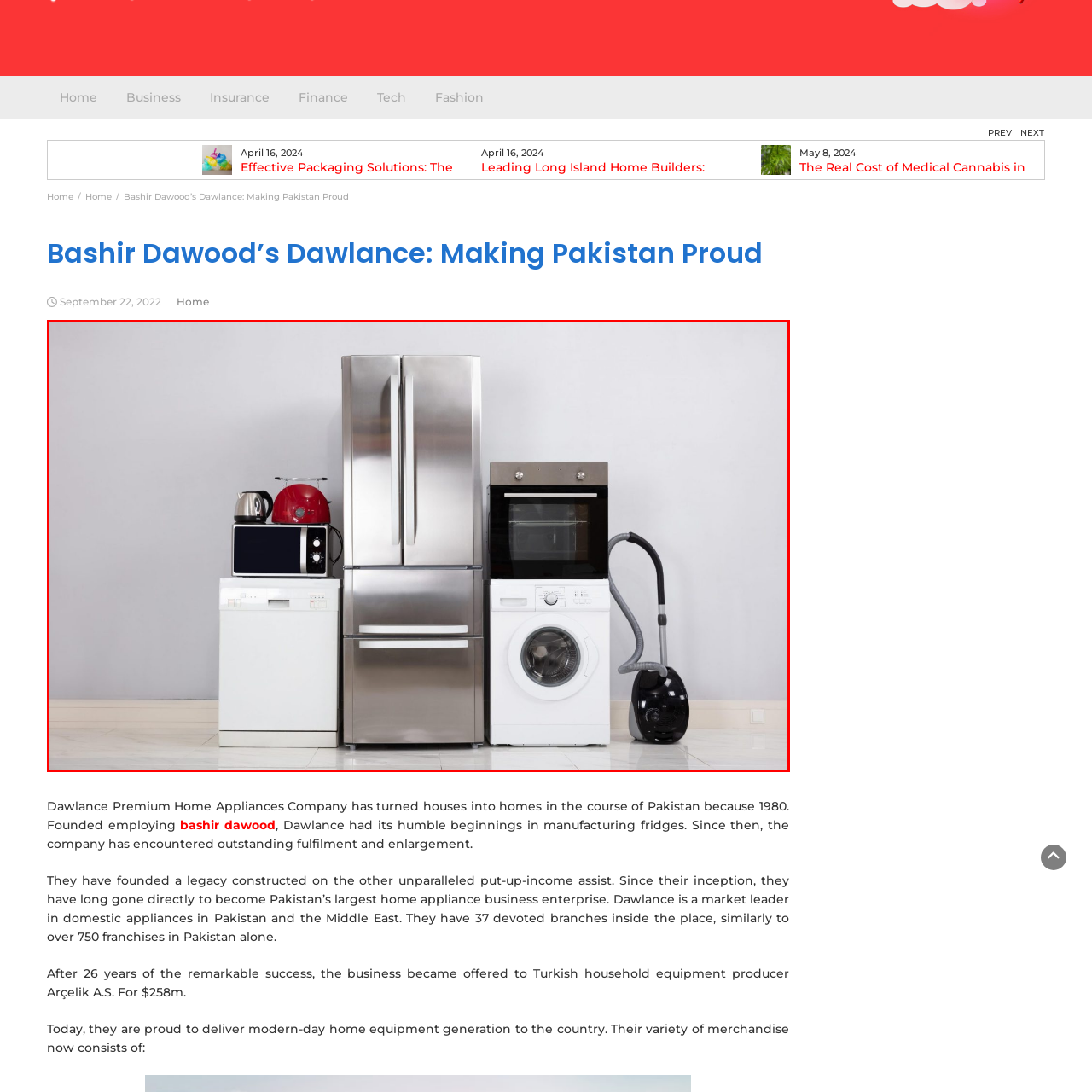Offer a detailed description of the content within the red-framed image.

The image showcases a collection of modern home appliances, highlighting the essential components of contemporary kitchen and laundry setups. From left to right, you can see a sleek white dishwasher, a stainless steel refrigerator with double doors showcasing its spacious interior, a contemporary oven with a sleek design, a front-loading washing machine featuring a large circular door, and a compact black vacuum cleaner. Each appliance is positioned in a neatly arranged line against a light gray wall, with a polished tile floor adding a touch of elegance to the setting. This arrangement illustrates the integration of style and functionality in home appliances, emphasizing the convenience they bring to everyday life.